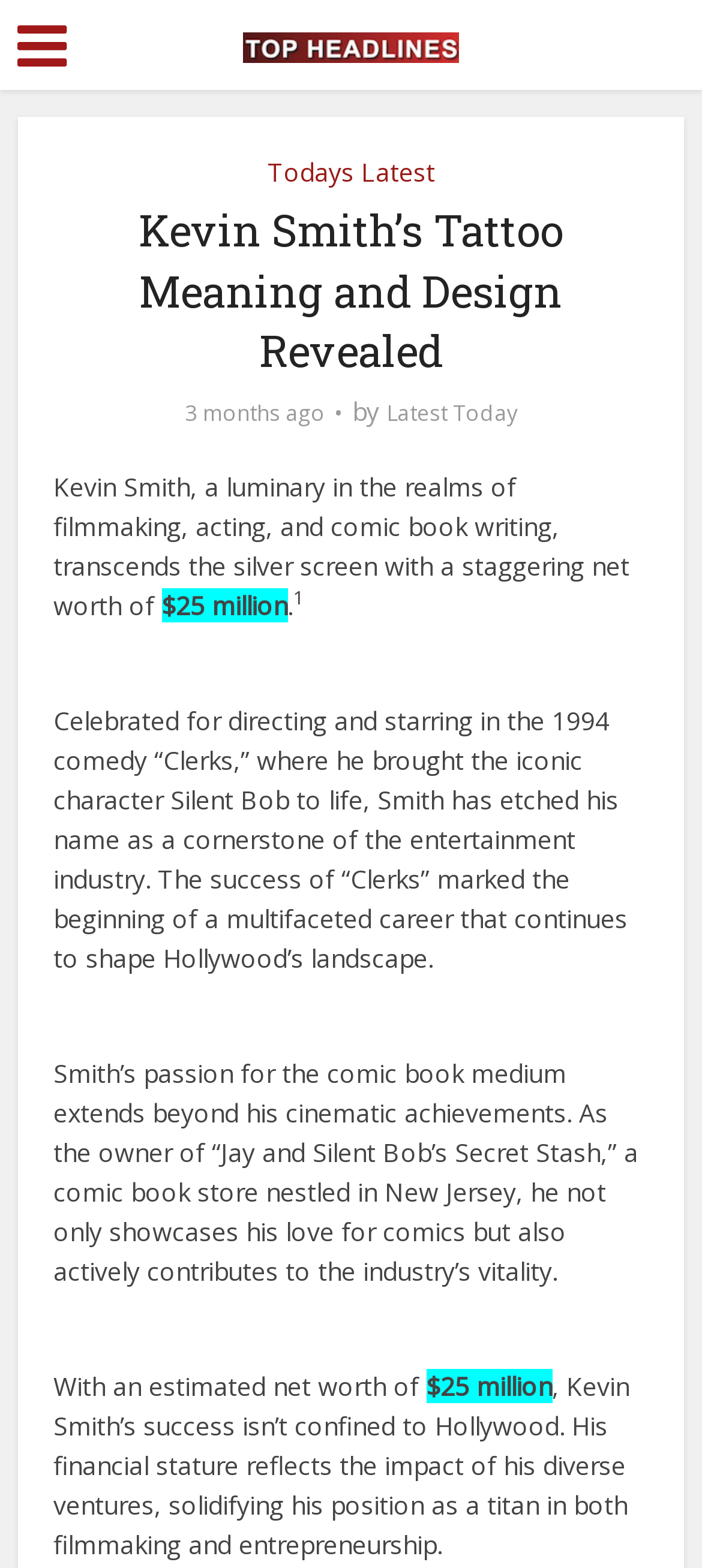Respond with a single word or phrase for the following question: 
What is Kevin Smith's net worth?

$25 million